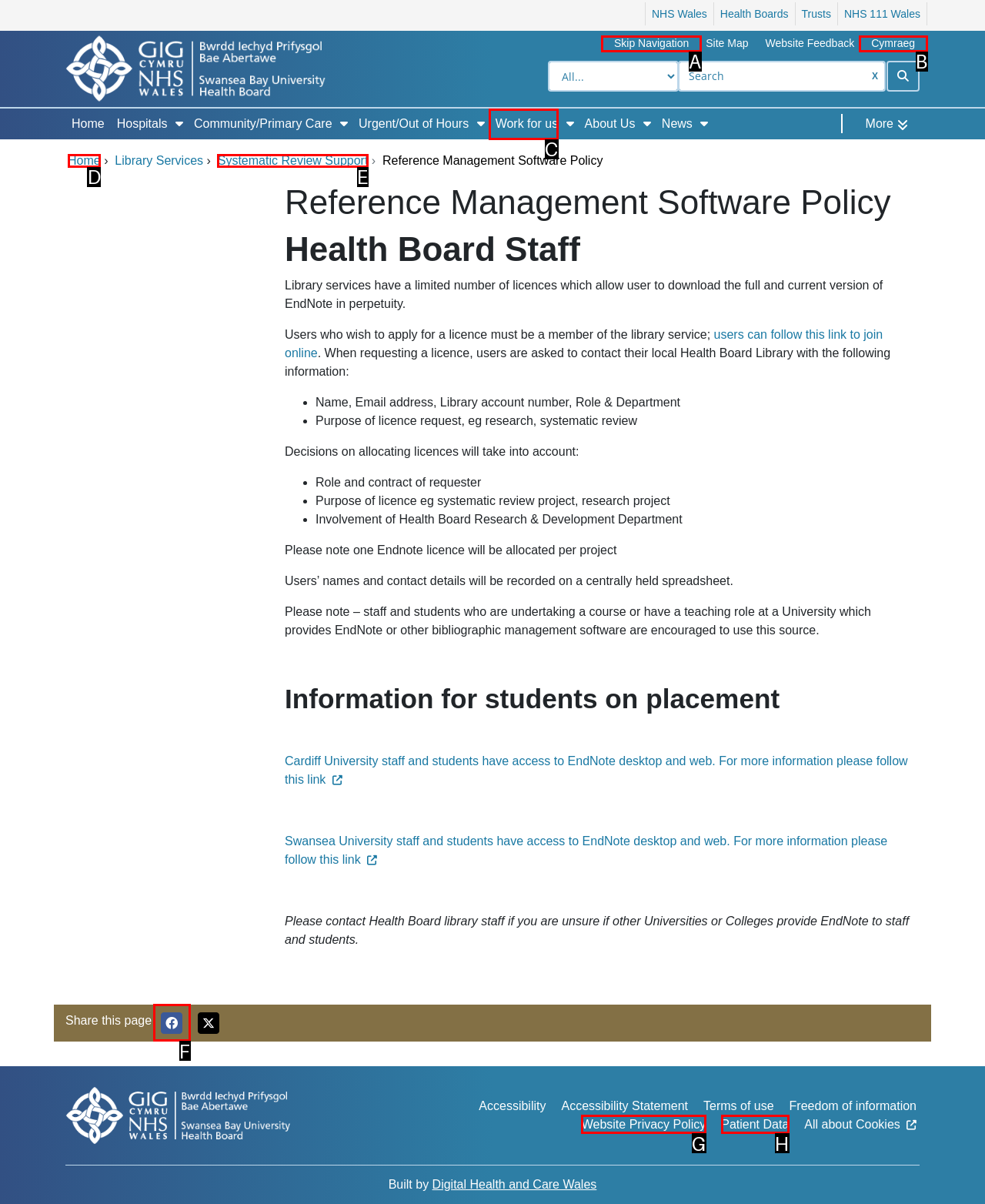Pick the HTML element that corresponds to the description: Website Privacy Policy
Answer with the letter of the correct option from the given choices directly.

G